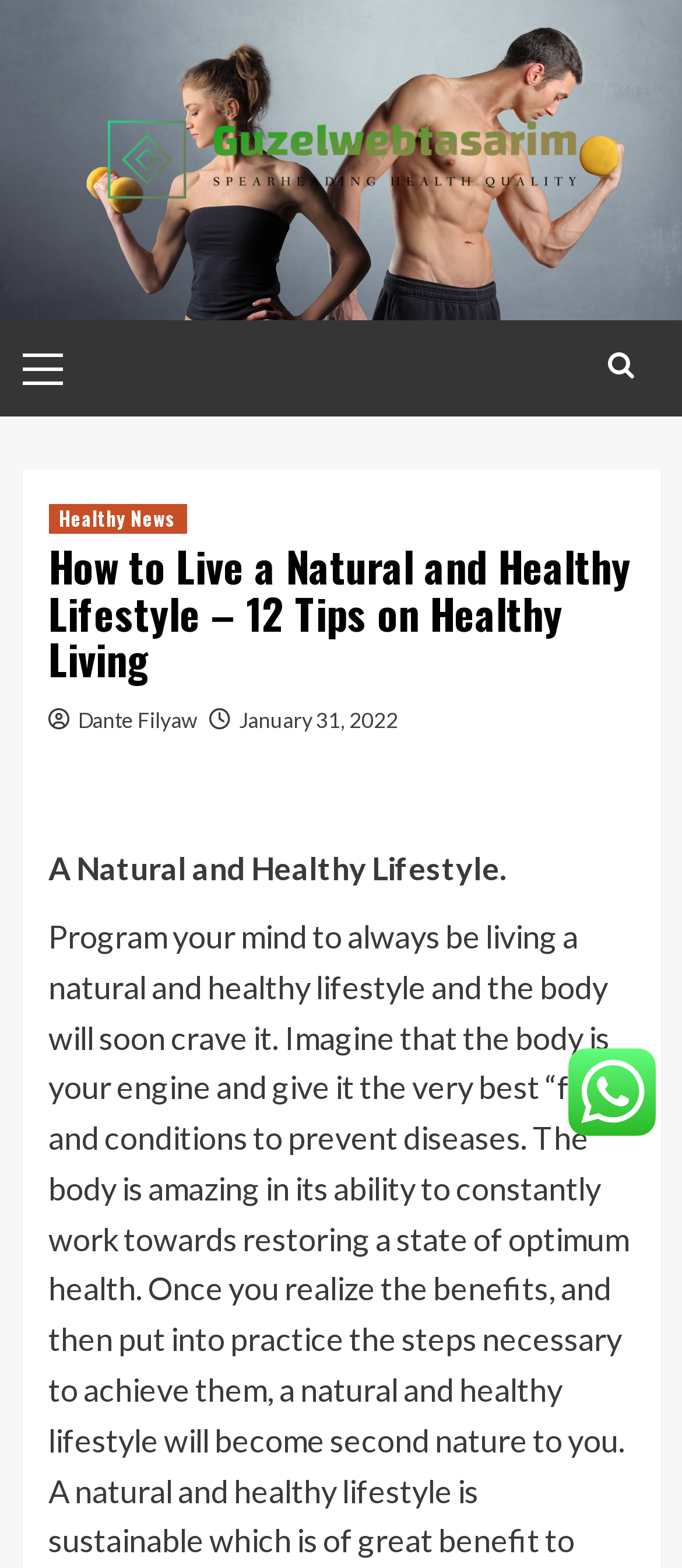Construct a thorough caption encompassing all aspects of the webpage.

The webpage is about living a natural and healthy lifestyle, with a focus on 12 tips for healthy living. At the top left of the page, there is a logo with the text "GWT-Healthy" which is also a link. Below the logo, there is a primary menu with the label "Primary Menu". 

On the right side of the page, there is a search icon represented by a magnifying glass symbol. Below the search icon, there is a header section that contains three links: "Healthy News", the title of the article "How to Live a Natural and Healthy Lifestyle – 12 Tips on Healthy Living", and the author's name "Dante Filyaw" along with the date "January 31, 2022". 

The main content of the page starts with a brief introduction, "A Natural and Healthy Lifestyle." which is followed by the 12 tips on healthy living. At the bottom right of the page, there is a small image.